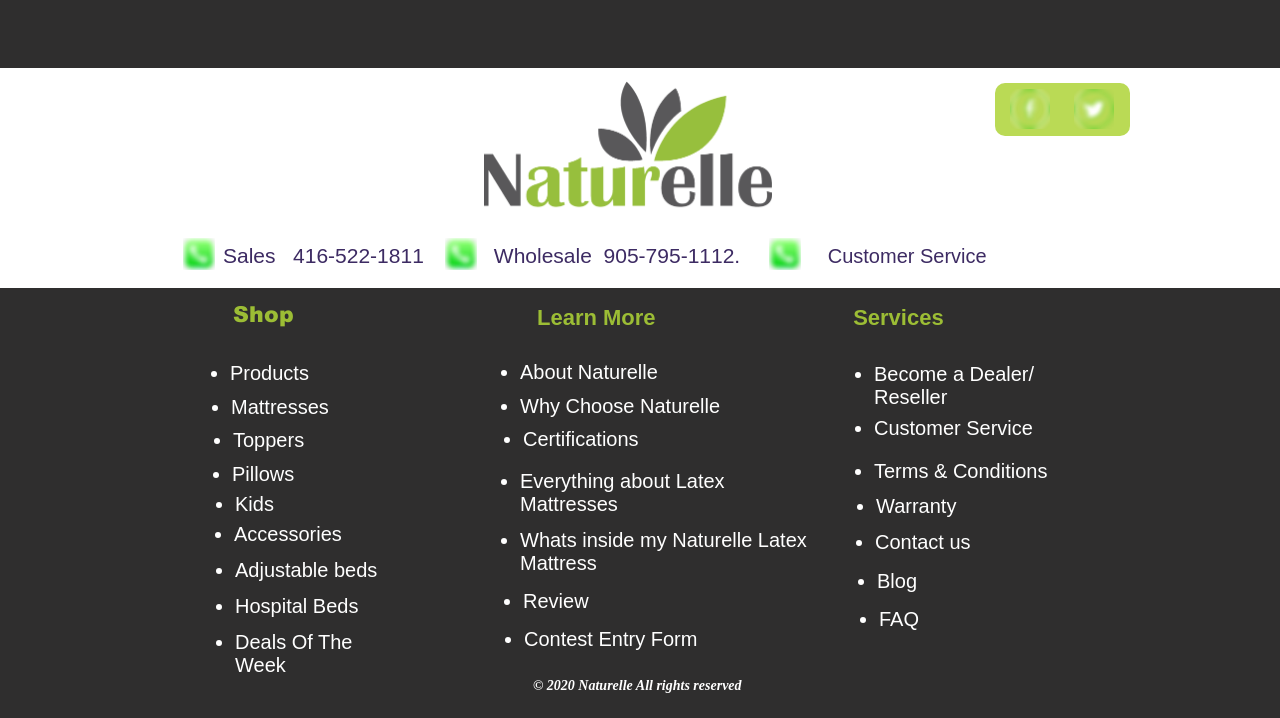Find the bounding box coordinates for the HTML element specified by: "Linkedin".

None